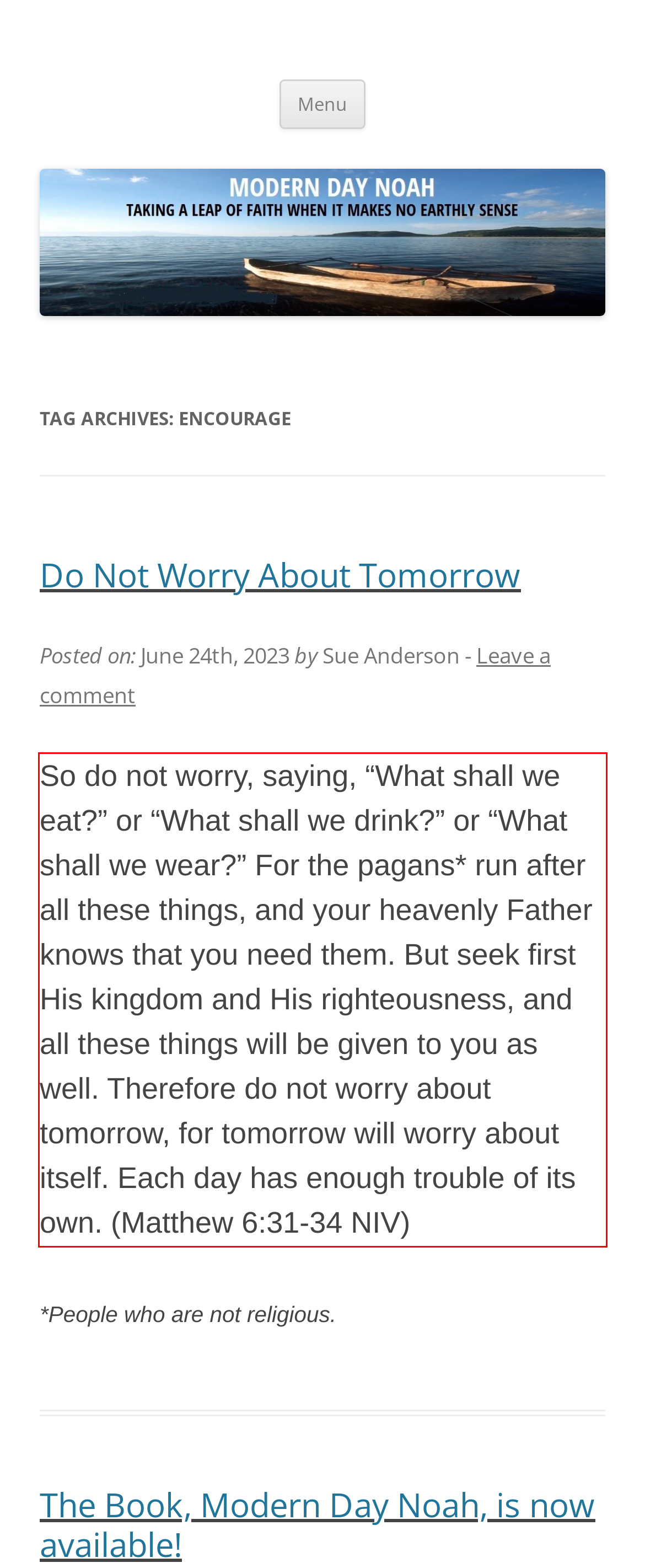Observe the screenshot of the webpage that includes a red rectangle bounding box. Conduct OCR on the content inside this red bounding box and generate the text.

So do not worry, saying, “What shall we eat?” or “What shall we drink?” or “What shall we wear?” For the pagans* run after all these things, and your heavenly Father knows that you need them. But seek first His kingdom and His righteousness, and all these things will be given to you as well. Therefore do not worry about tomorrow, for tomorrow will worry about itself. Each day has enough trouble of its own. (Matthew 6:31-34 NIV)